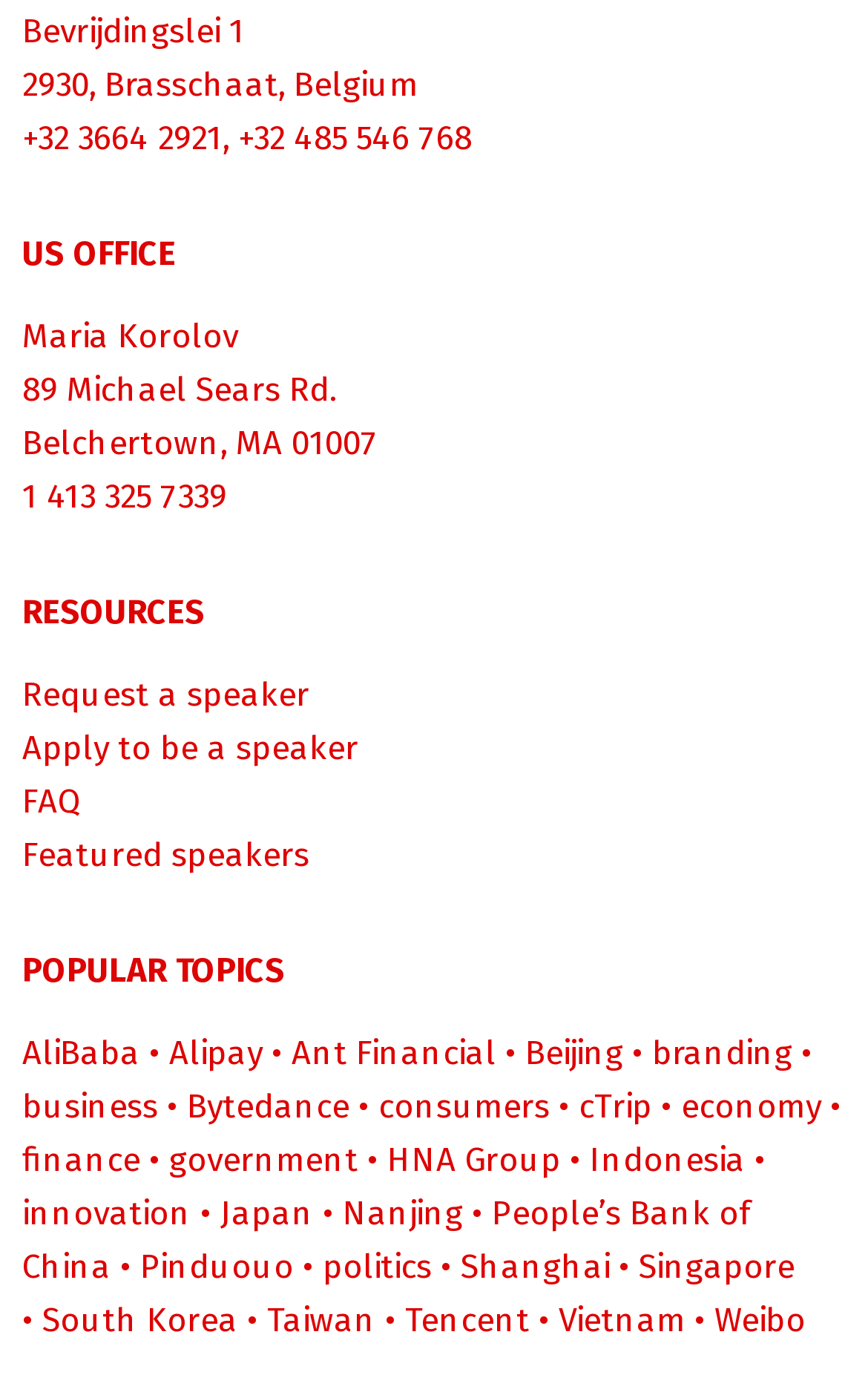What is the topic of the link 'Alipay'?
Kindly answer the question with as much detail as you can.

I inferred the topic of the link 'Alipay' by looking at its position under the 'POPULAR TOPICS' heading and its proximity to other links related to finance and economy.